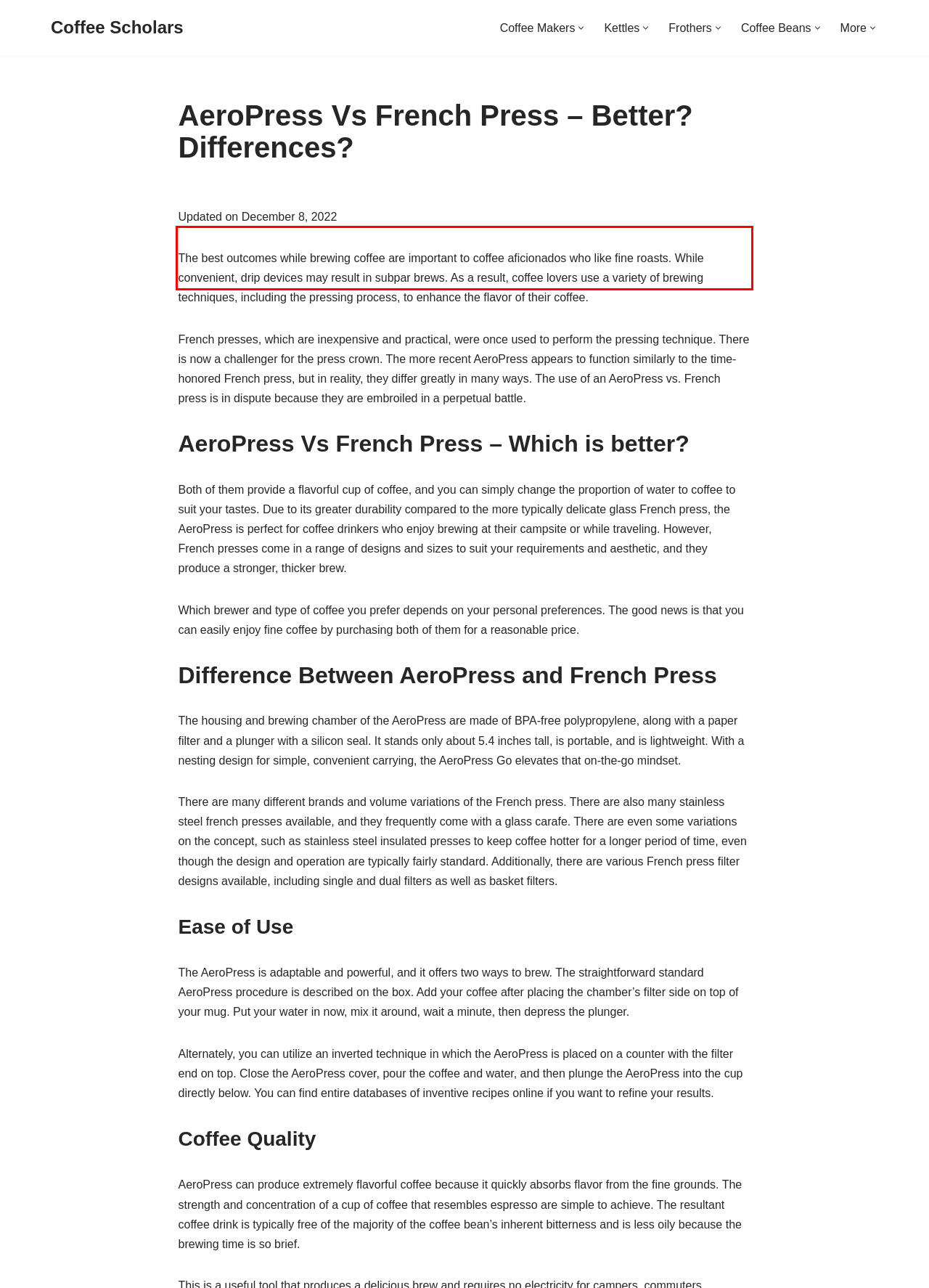In the screenshot of the webpage, find the red bounding box and perform OCR to obtain the text content restricted within this red bounding box.

The best outcomes while brewing coffee are important to coffee aficionados who like fine roasts. While convenient, drip devices may result in subpar brews. As a result, coffee lovers use a variety of brewing techniques, including the pressing process, to enhance the flavor of their coffee.